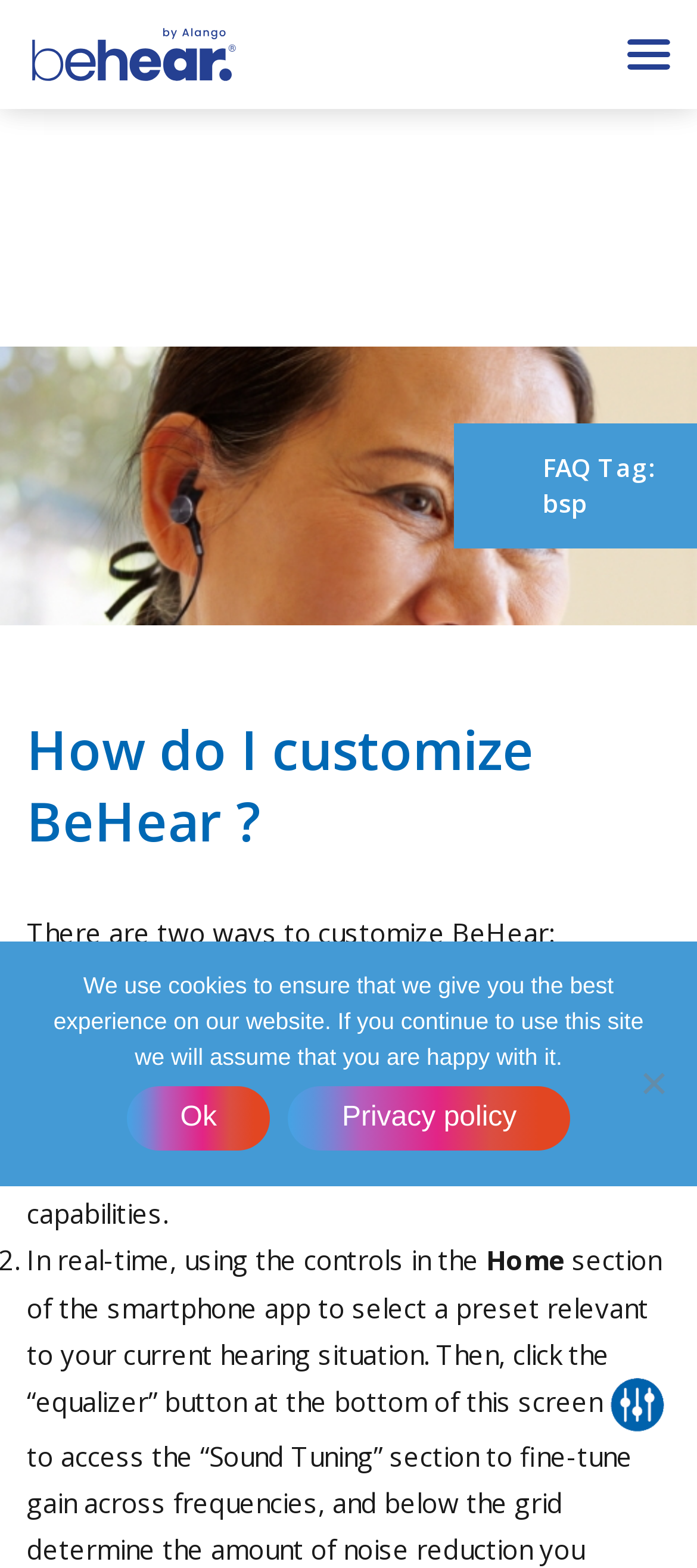Determine the bounding box for the HTML element described here: "Ok". The coordinates should be given as [left, top, right, bottom] with each number being a float between 0 and 1.

[0.182, 0.693, 0.388, 0.734]